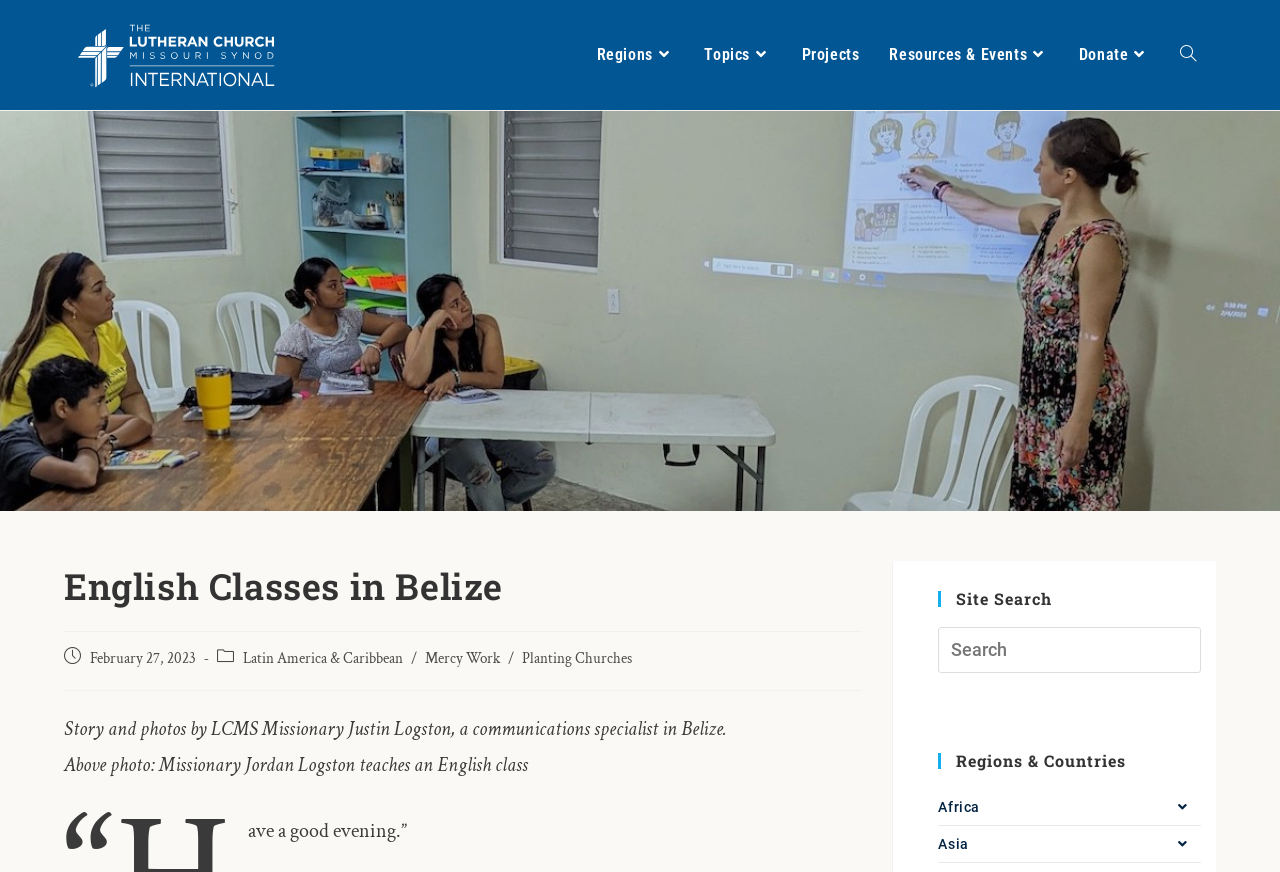Please determine the bounding box coordinates of the element to click in order to execute the following instruction: "Go to the Mercy Work page". The coordinates should be four float numbers between 0 and 1, specified as [left, top, right, bottom].

[0.332, 0.745, 0.391, 0.767]